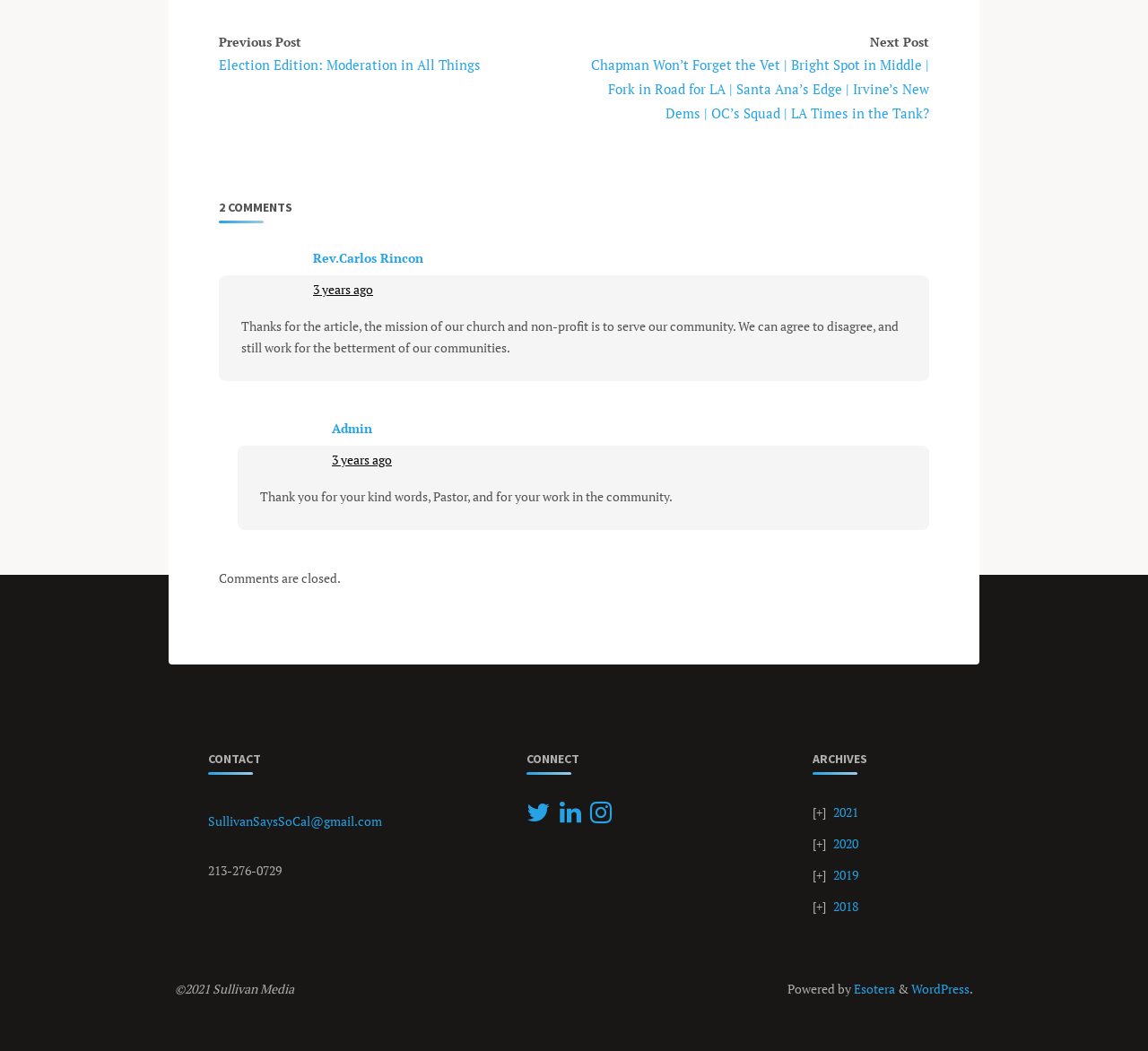What is the title of the article?
Look at the webpage screenshot and answer the question with a detailed explanation.

The title of the article can be found in the link element with the text 'Election Edition: Moderation in All Things' which is located at the top of the webpage.